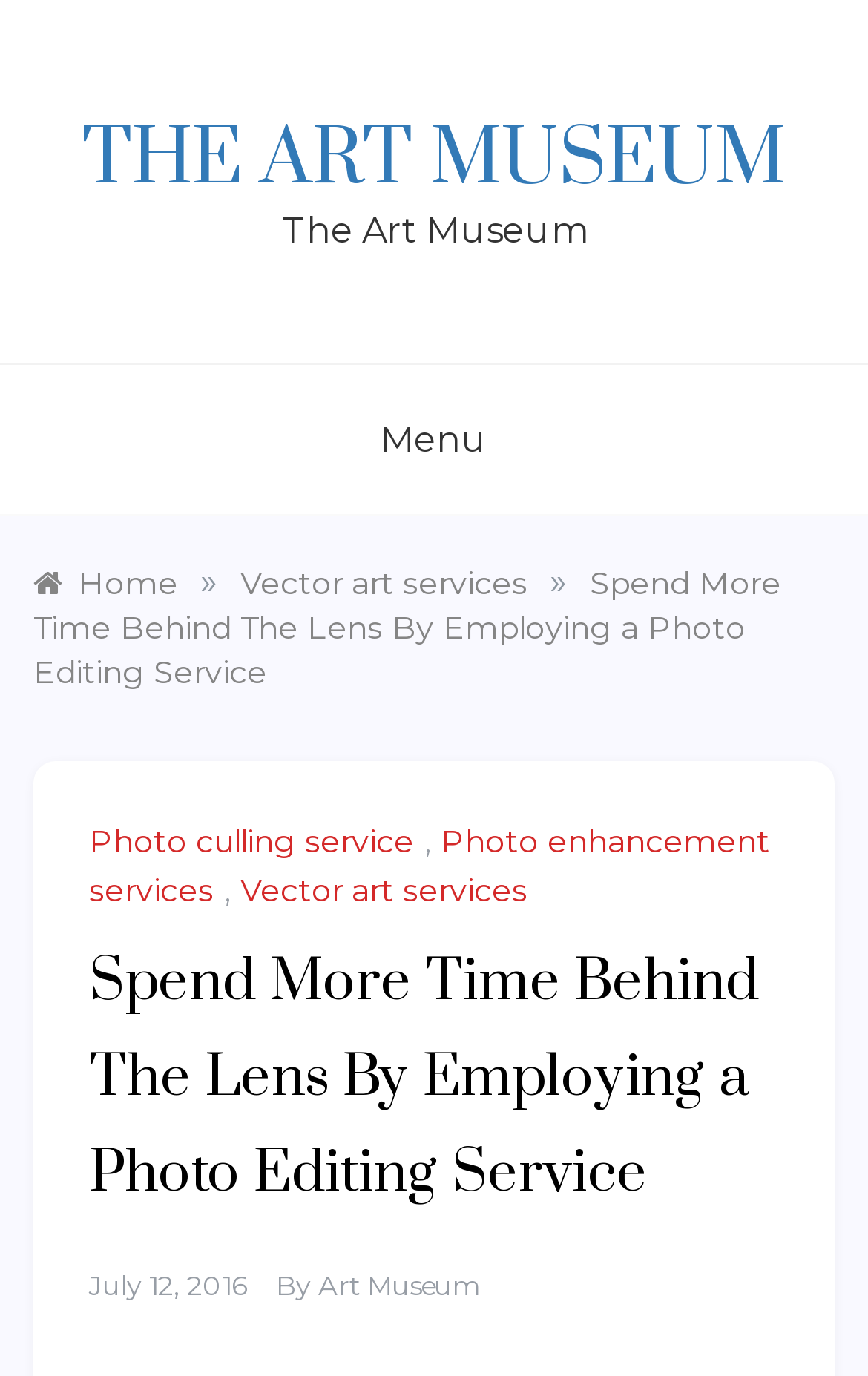Identify the bounding box coordinates for the element that needs to be clicked to fulfill this instruction: "Go to home page". Provide the coordinates in the format of four float numbers between 0 and 1: [left, top, right, bottom].

[0.038, 0.409, 0.205, 0.438]